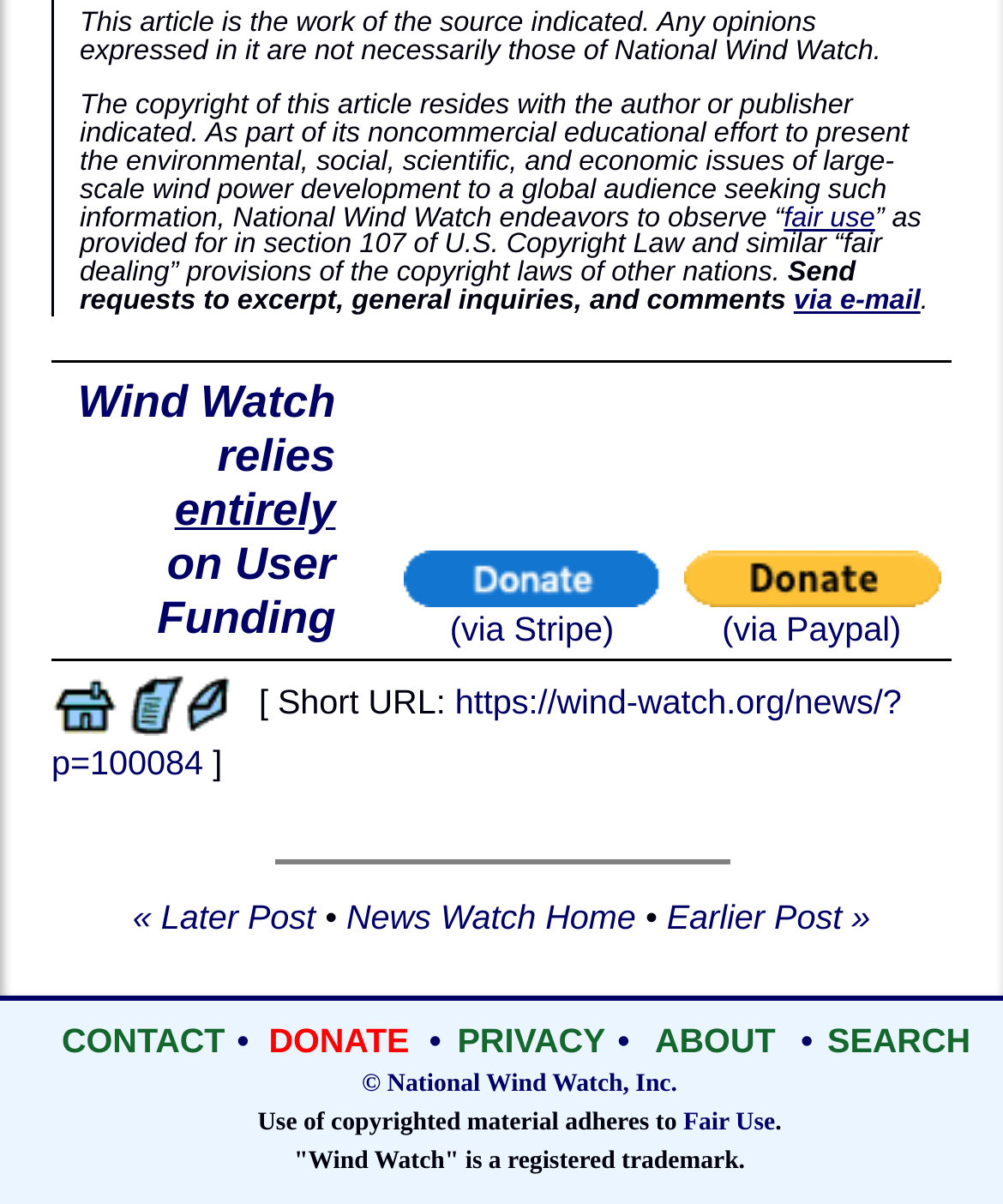Locate the bounding box coordinates of the element you need to click to accomplish the task described by this instruction: "Donate via Stripe".

[0.391, 0.301, 0.67, 0.548]